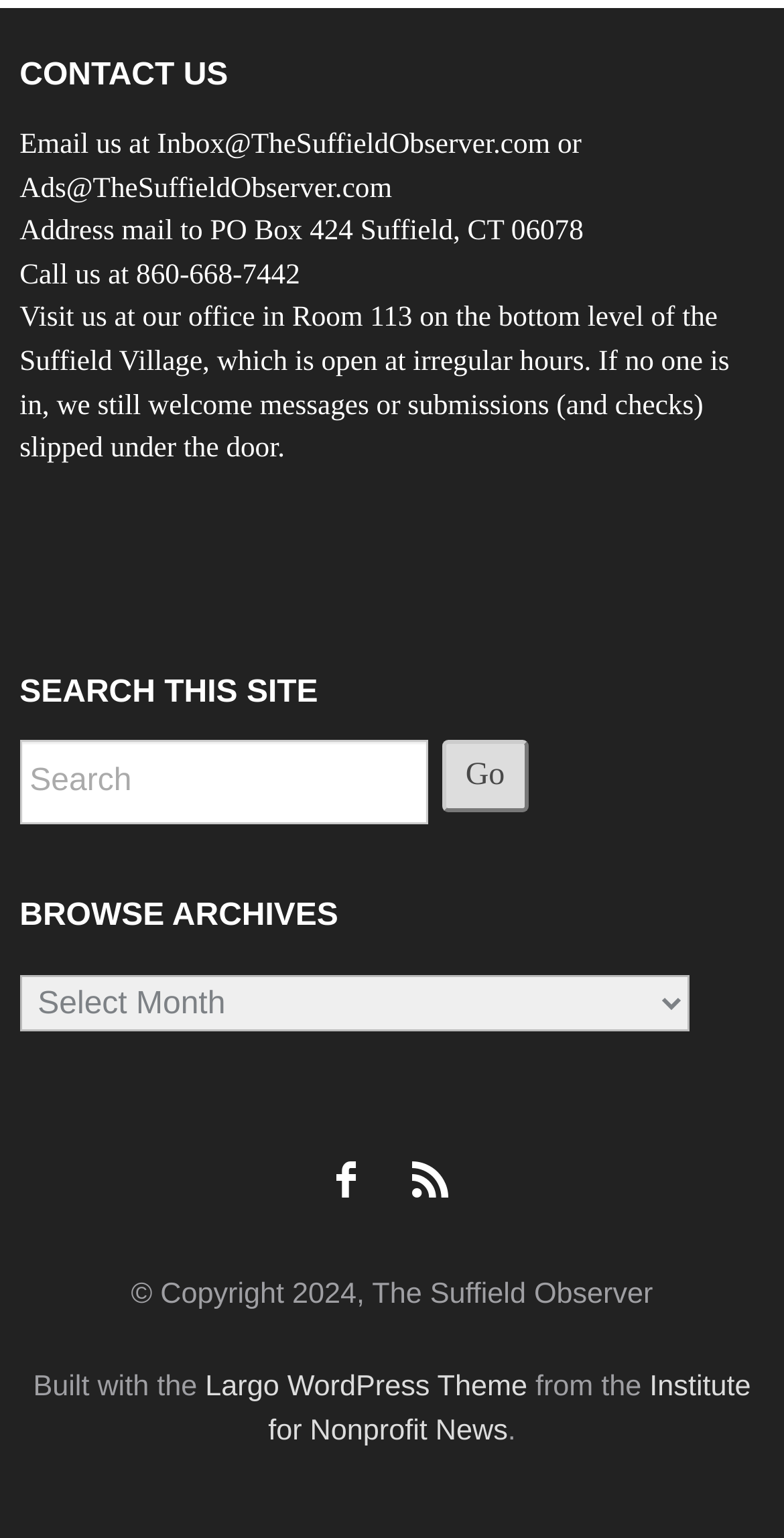Refer to the image and provide an in-depth answer to the question:
What is the phone number to call?

The phone number can be found in the 'CONTACT US' section, which is located in the top-left part of the webpage. The phone number is mentioned in the sentence 'Call us at 860-668-7442'.